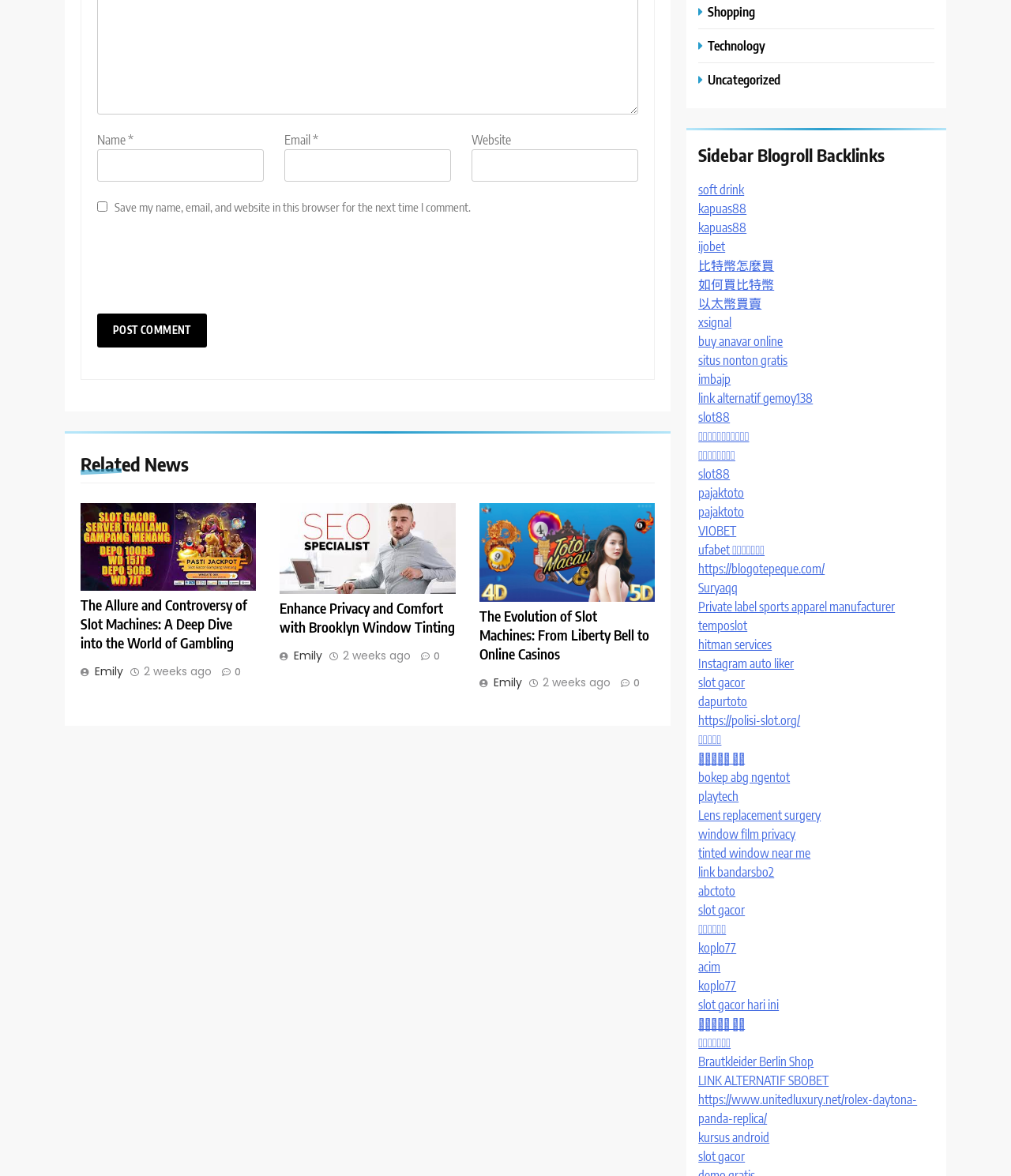How many categories are listed in the sidebar?
Look at the image and answer the question using a single word or phrase.

3